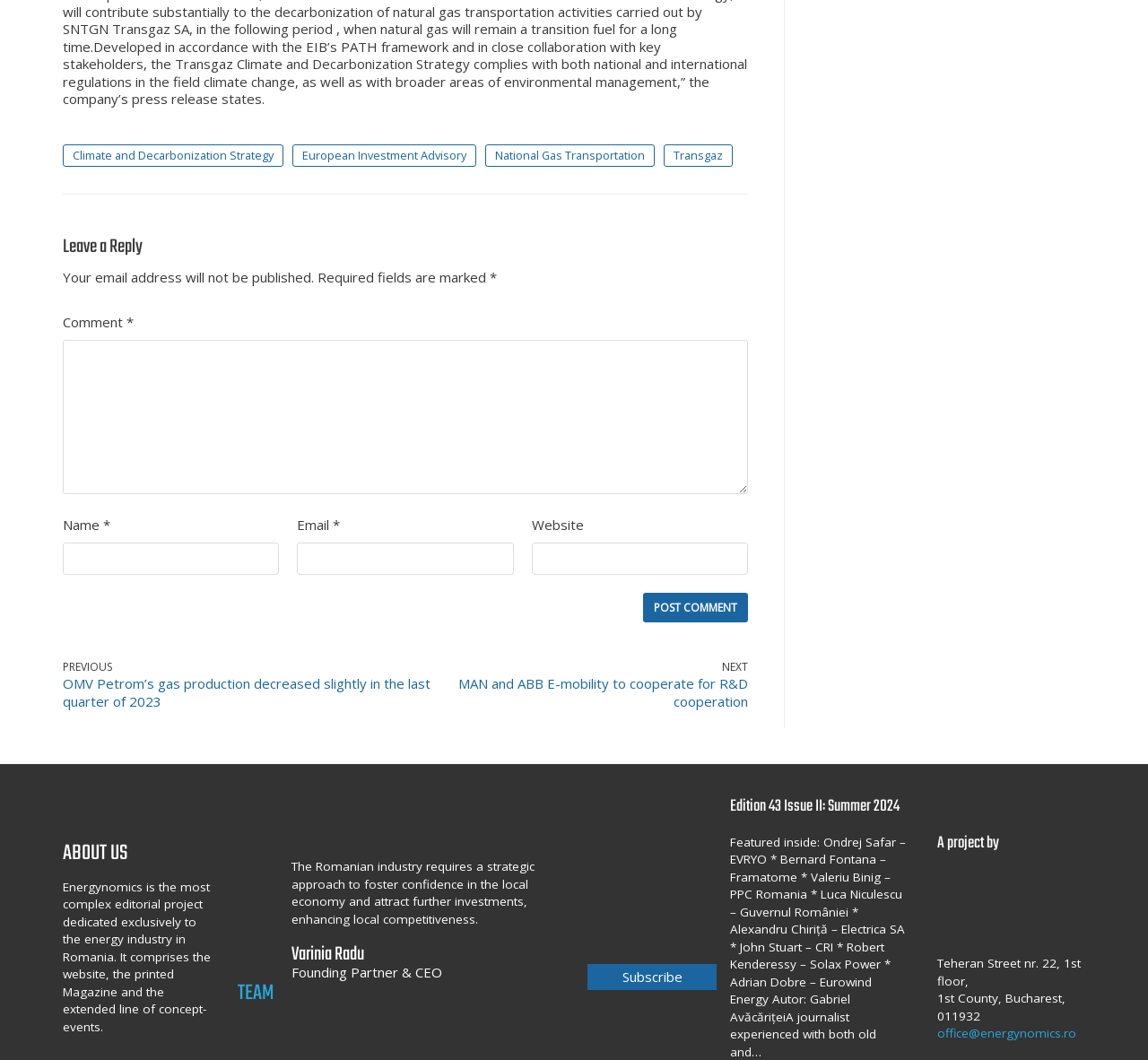Find the bounding box coordinates for the HTML element described in this sentence: "parent_node: Name * name="author"". Provide the coordinates as four float numbers between 0 and 1, in the format [left, top, right, bottom].

[0.055, 0.512, 0.243, 0.542]